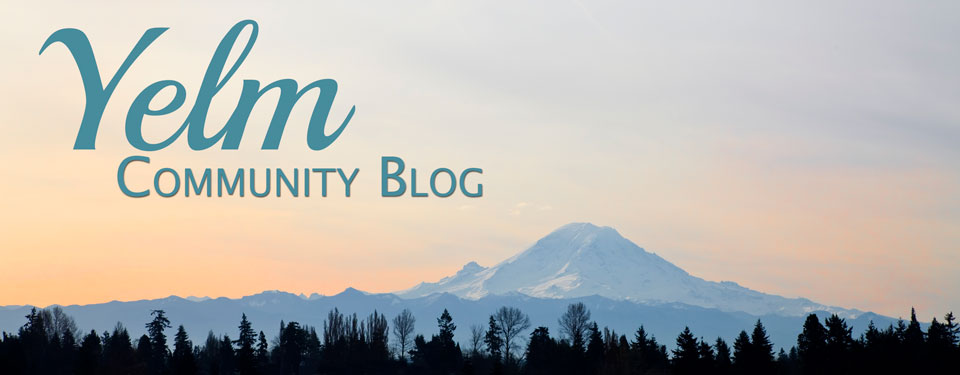Please answer the following question using a single word or phrase: 
What adds depth to the scene?

Silhouette of trees